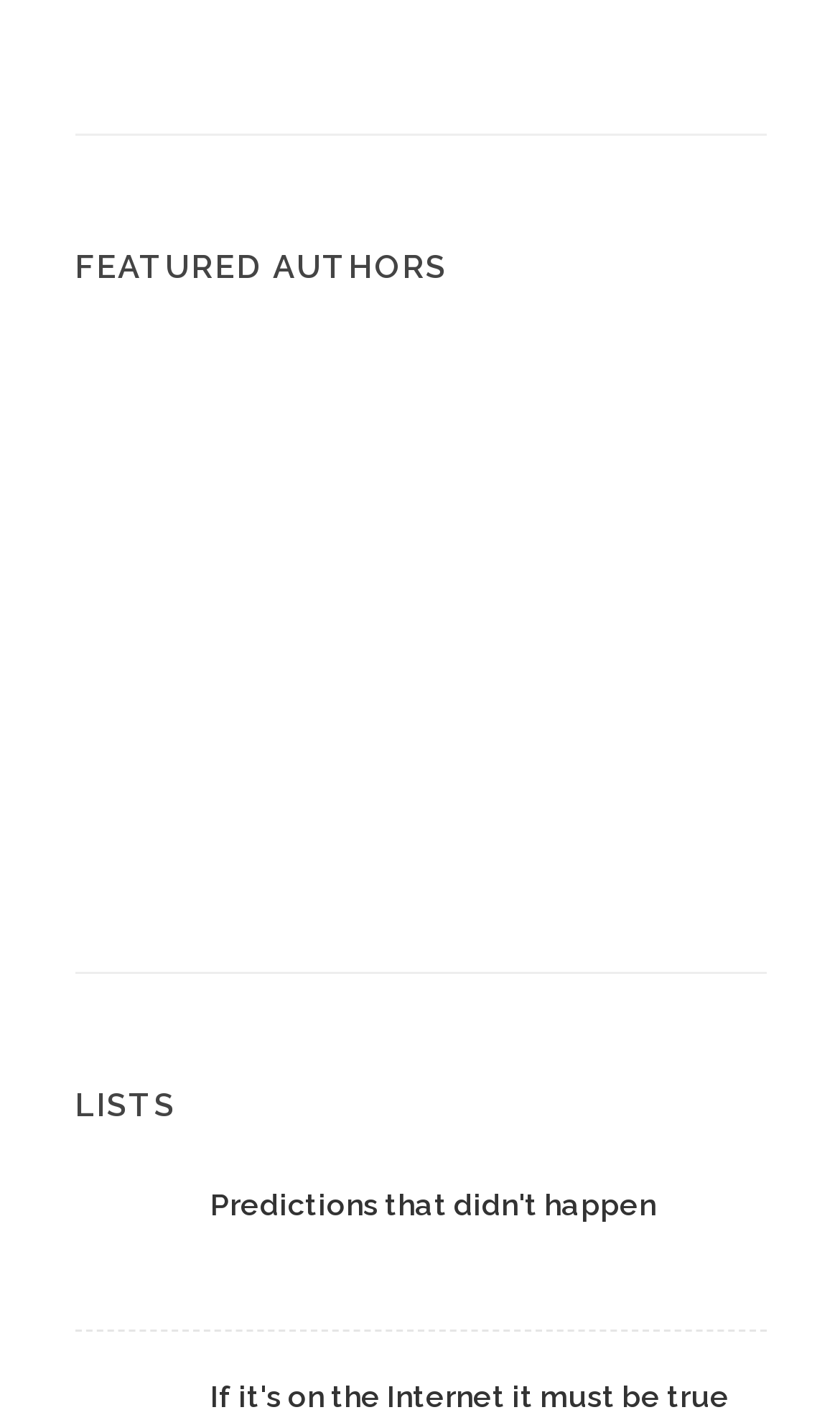Answer the question briefly using a single word or phrase: 
How many links are there in the second section?

3